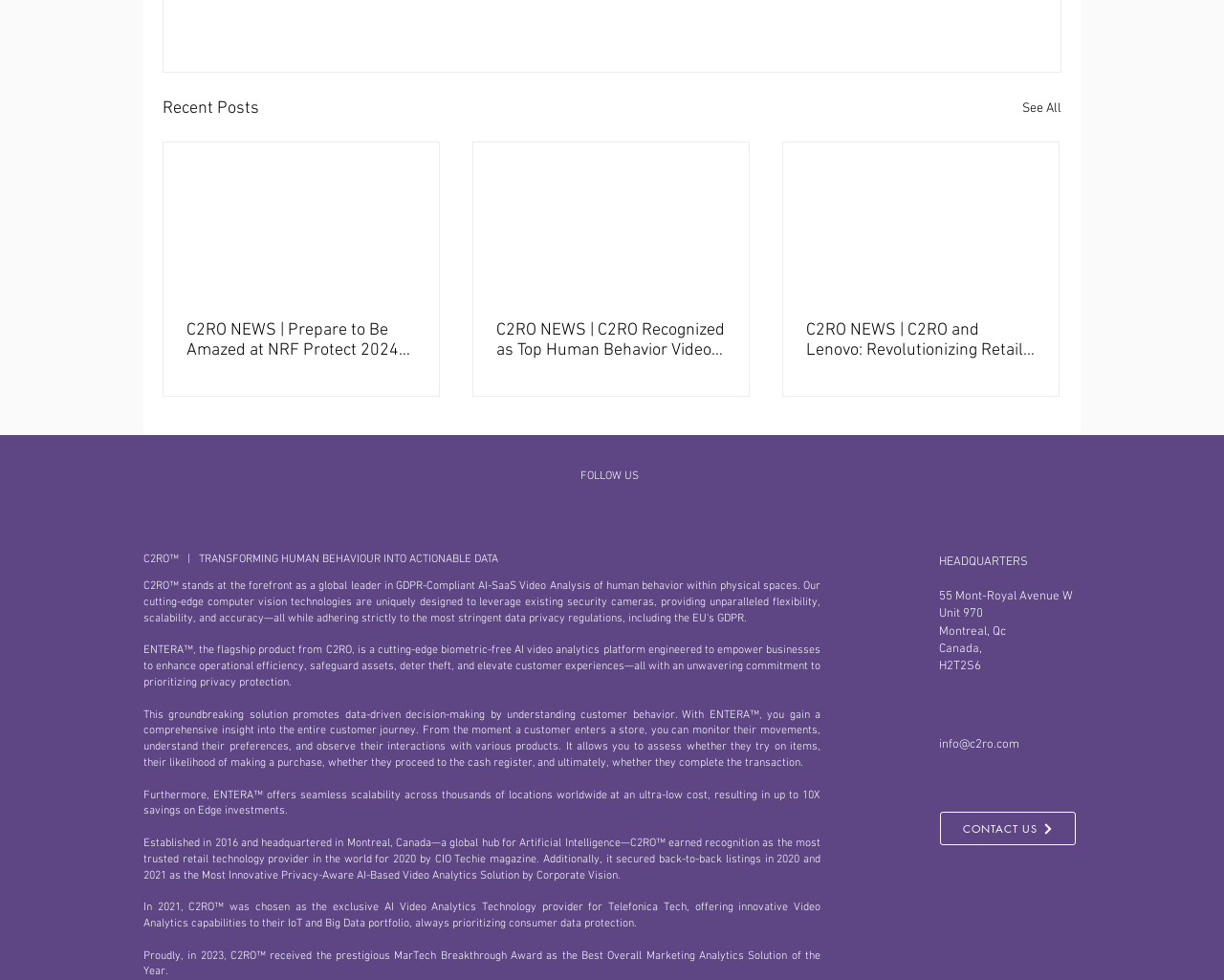Can you give a comprehensive explanation to the question given the content of the image?
What is the location of the headquarters?

The location of the headquarters is mentioned in the StaticText elements with the text '55 Mont-Royal Avenue W', 'Unit 970', 'Montreal, Qc', 'Canada,', and 'H2T2S6'.